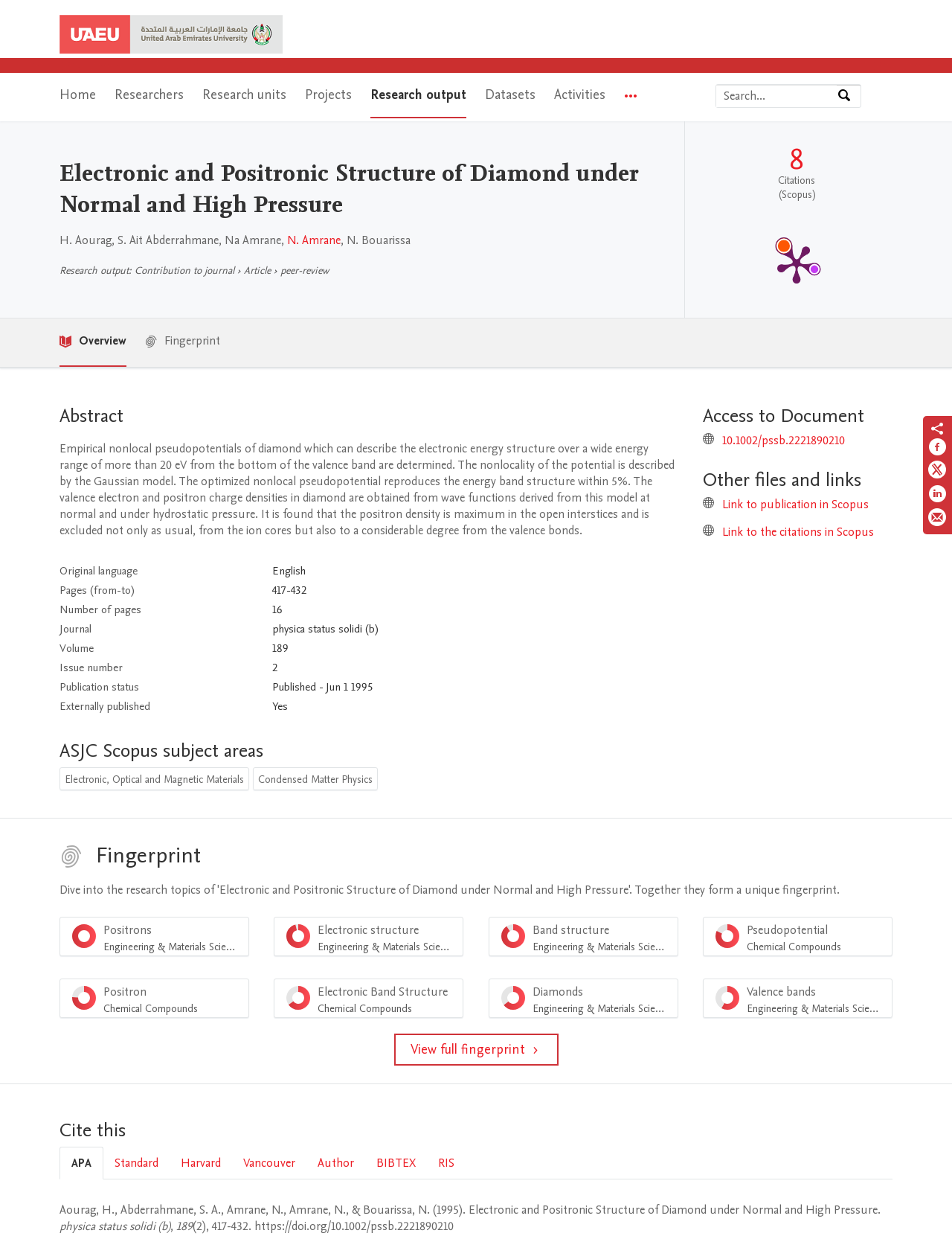Pinpoint the bounding box coordinates of the area that must be clicked to complete this instruction: "View publication metrics".

[0.719, 0.097, 0.93, 0.257]